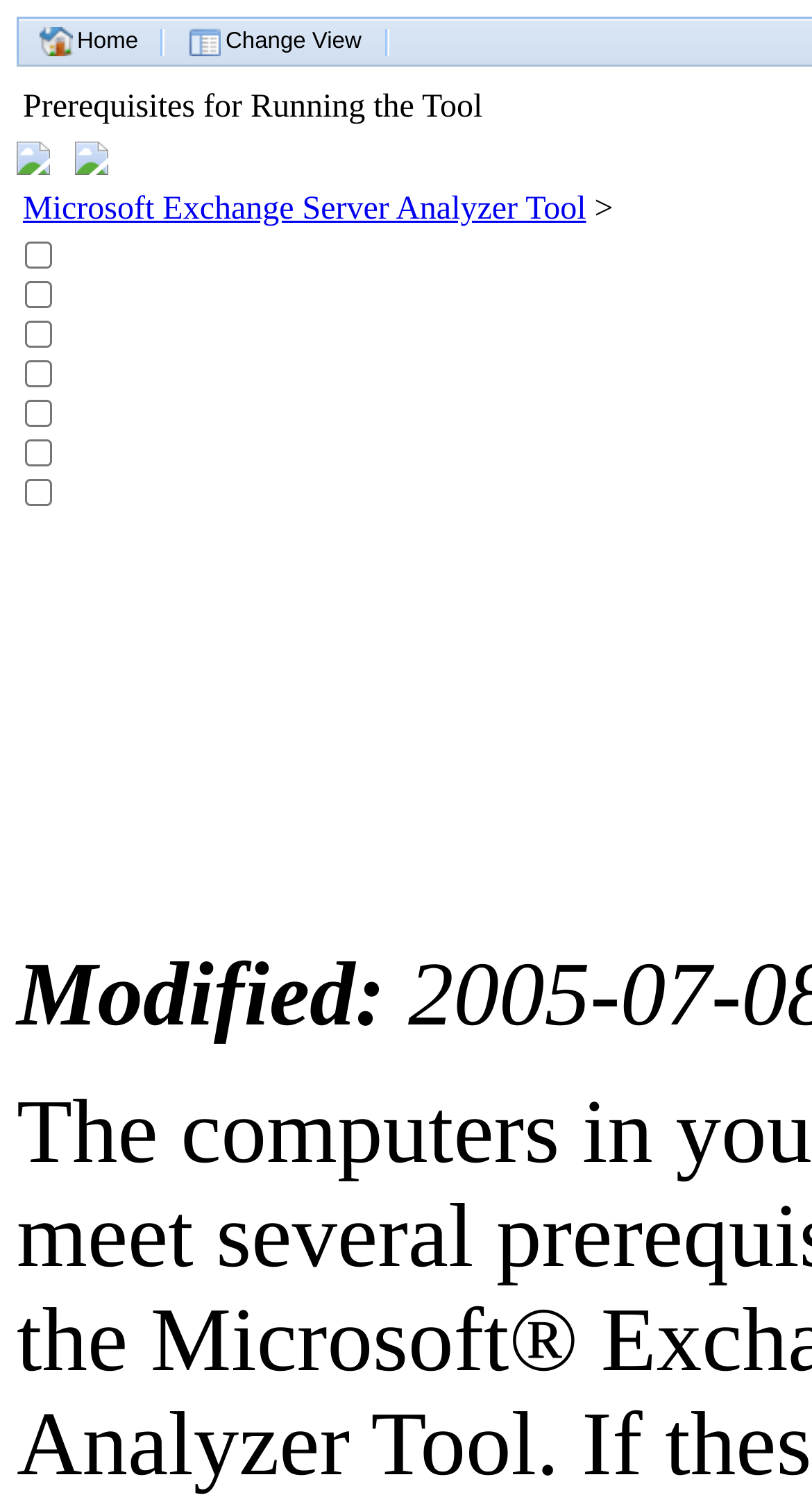Please determine the headline of the webpage and provide its content.

In This Section